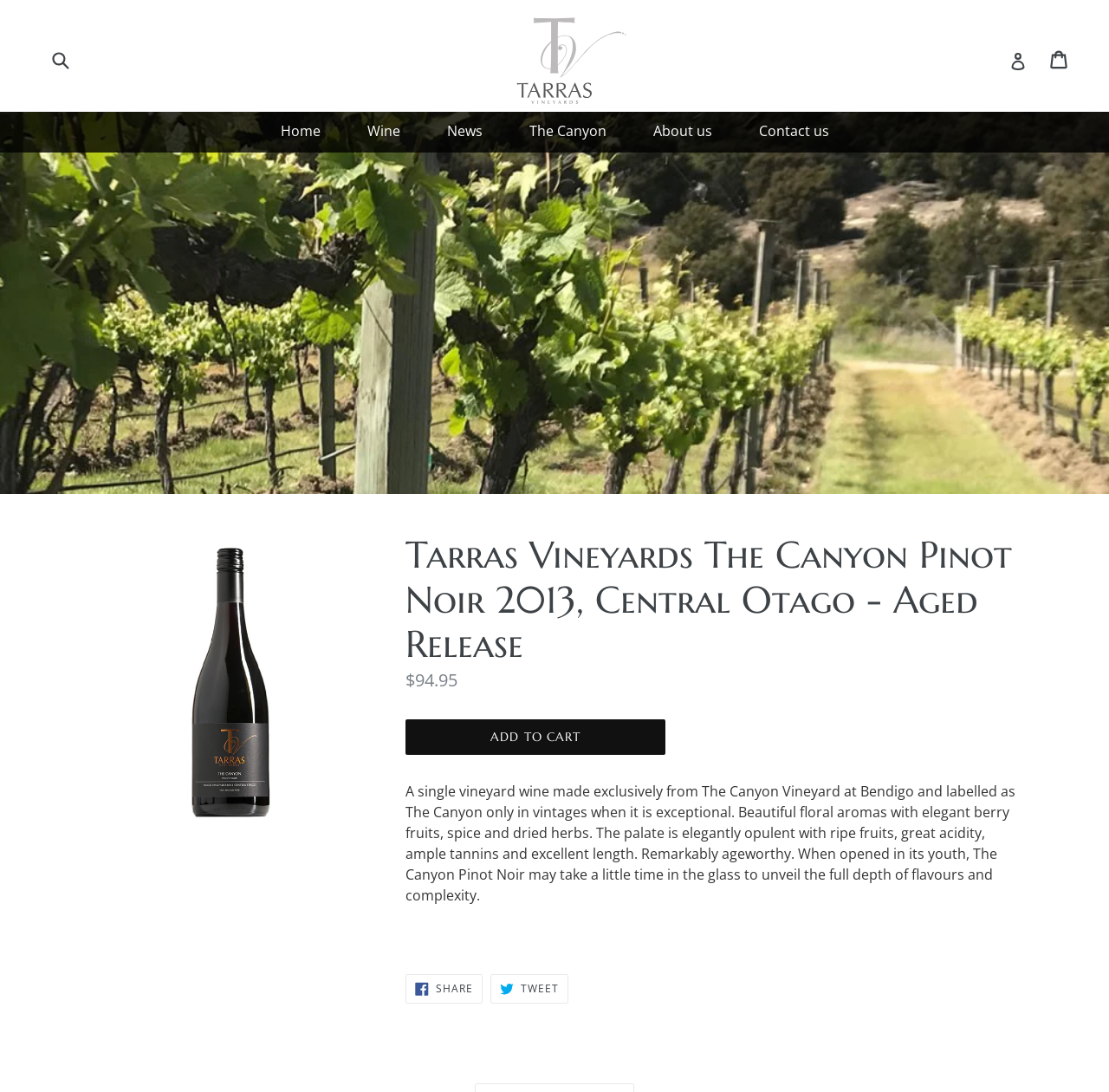Using floating point numbers between 0 and 1, provide the bounding box coordinates in the format (top-left x, top-left y, bottom-right x, bottom-right y). Locate the UI element described here: Press Releases

None